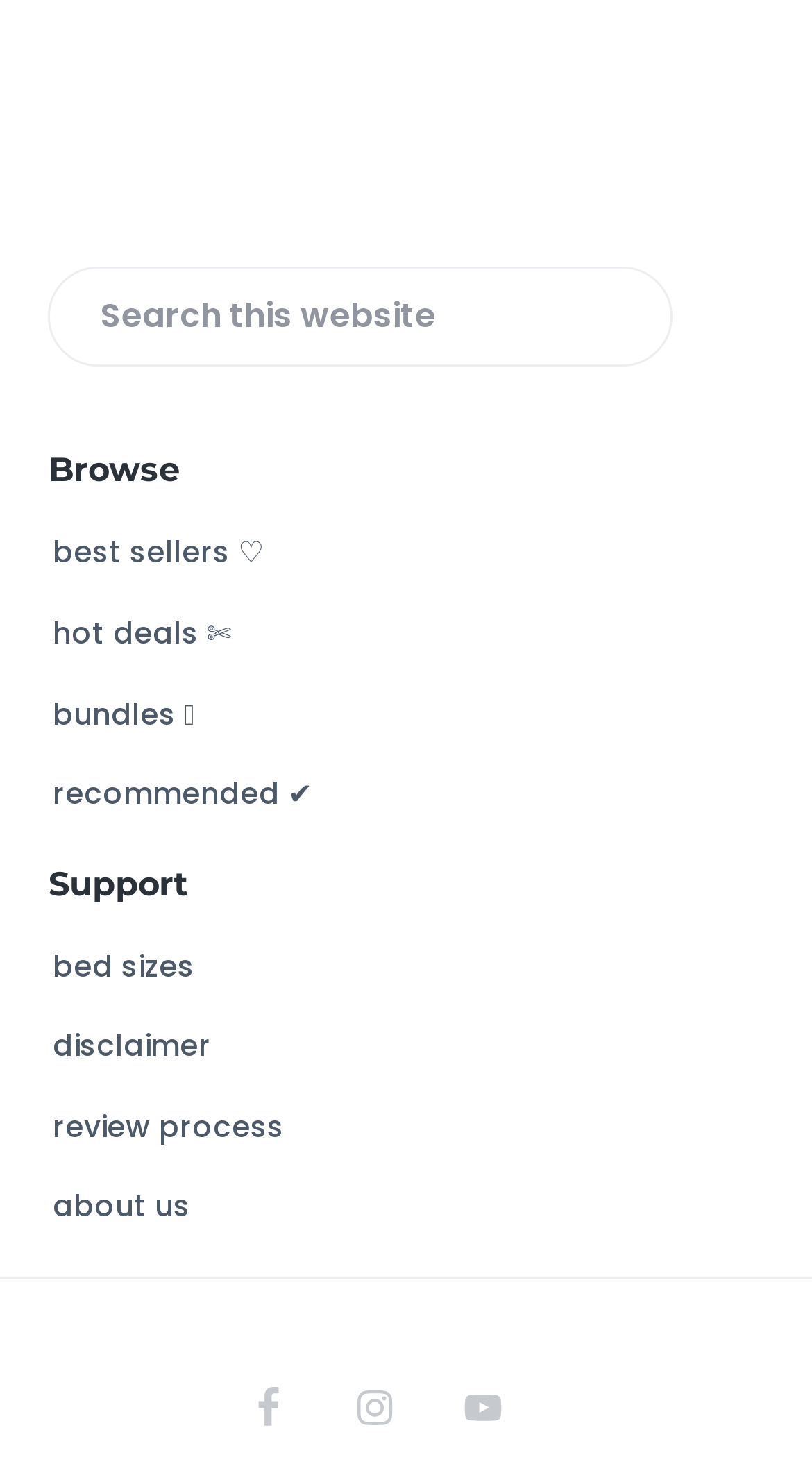Please find the bounding box coordinates of the element's region to be clicked to carry out this instruction: "Search this website".

[0.06, 0.181, 0.489, 0.248]